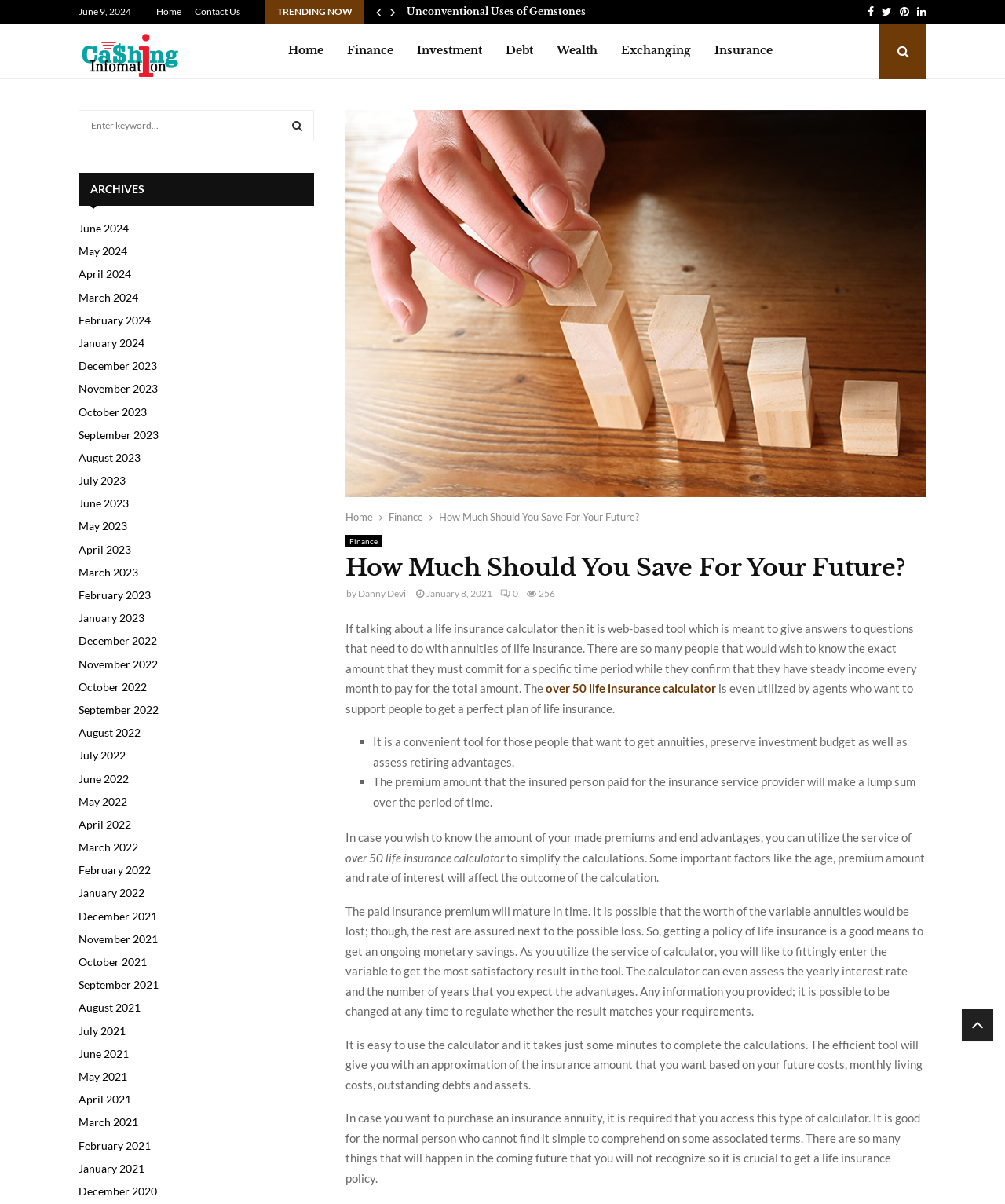Extract the primary heading text from the webpage.

How Much Should You Save For Your Future?